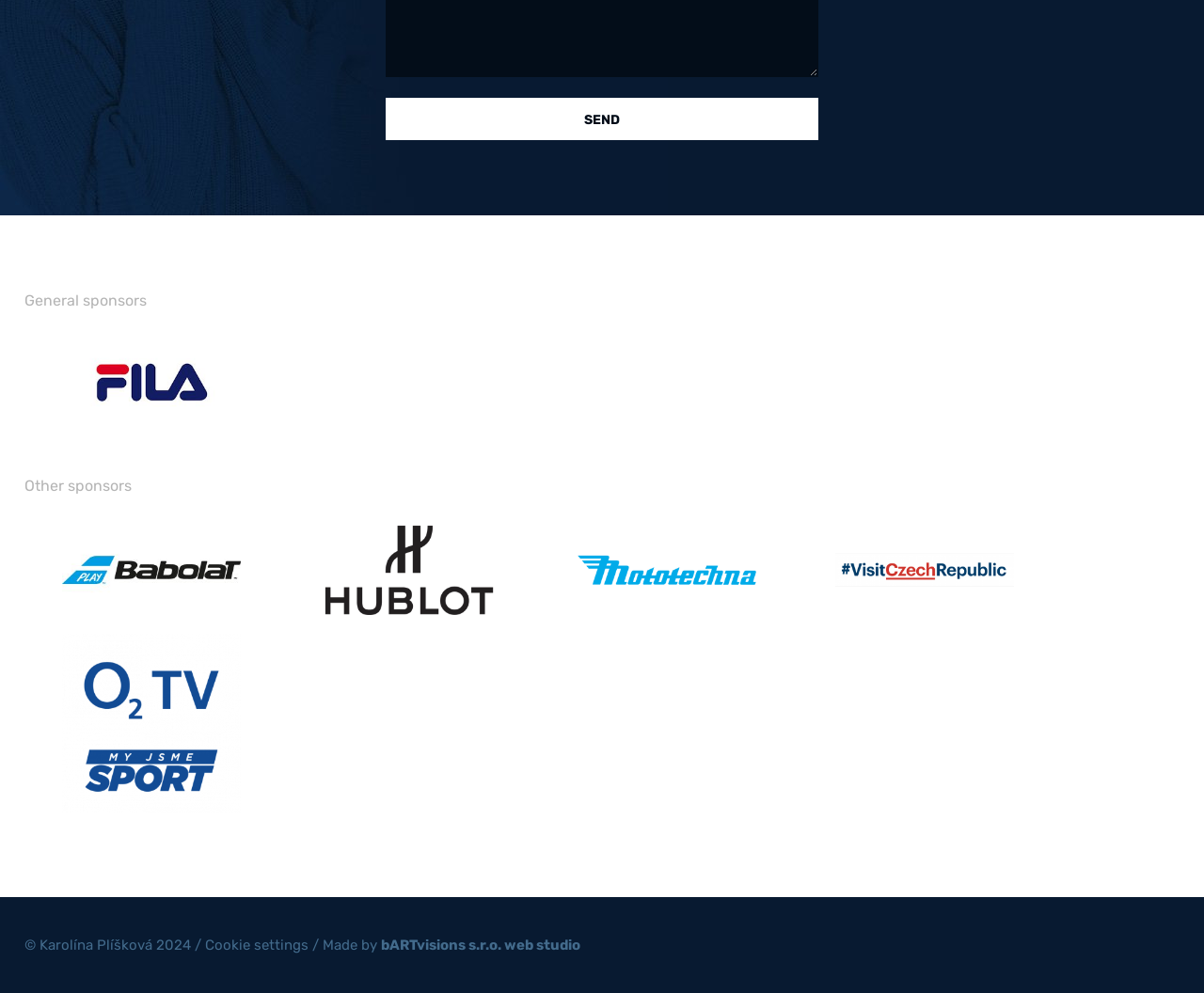What is the copyright year?
Craft a detailed and extensive response to the question.

The static text element with bounding box coordinates [0.02, 0.943, 0.17, 0.96] contains the text '© Karolína Plíšková 2024 /', so the copyright year is 2024.